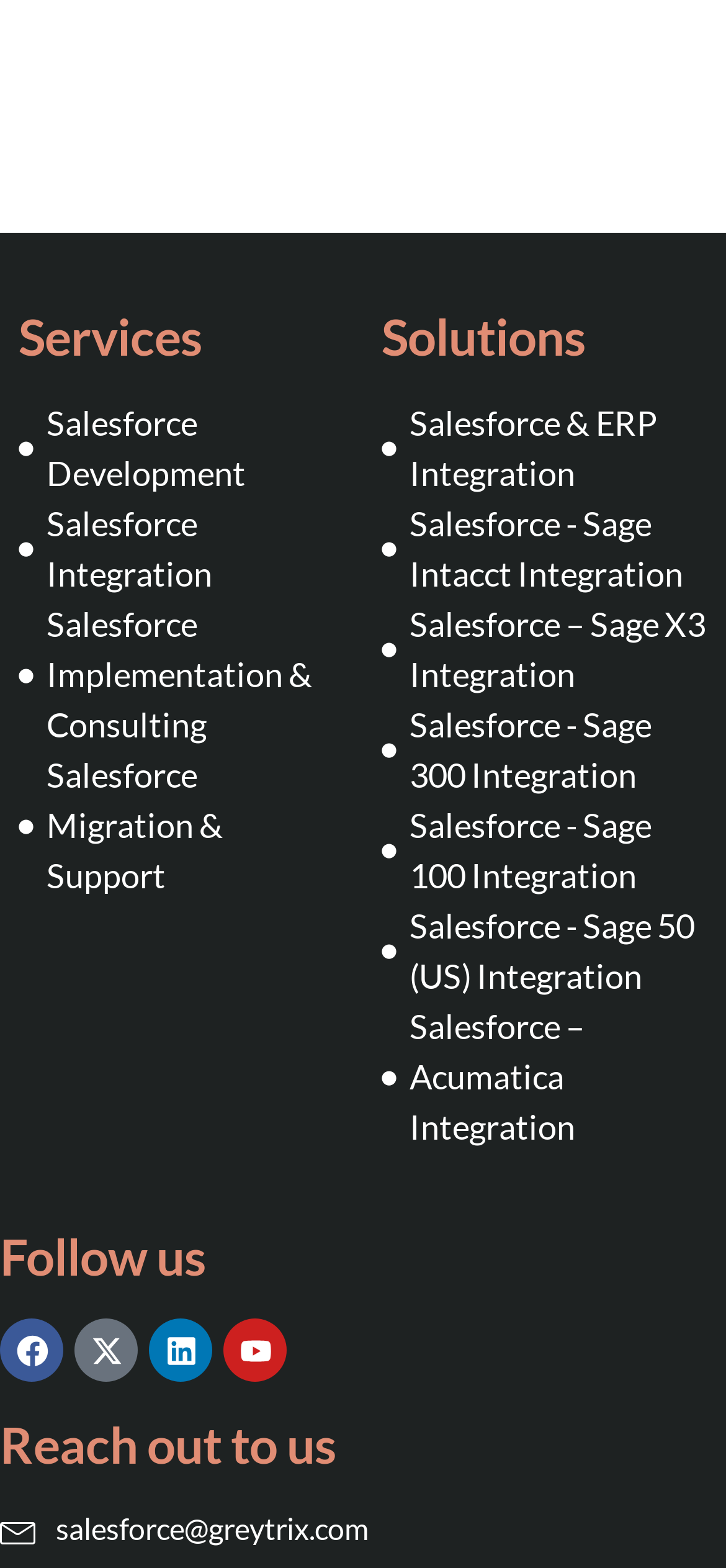Identify the bounding box coordinates of the clickable region to carry out the given instruction: "Watch us on Youtube".

[0.308, 0.841, 0.395, 0.882]